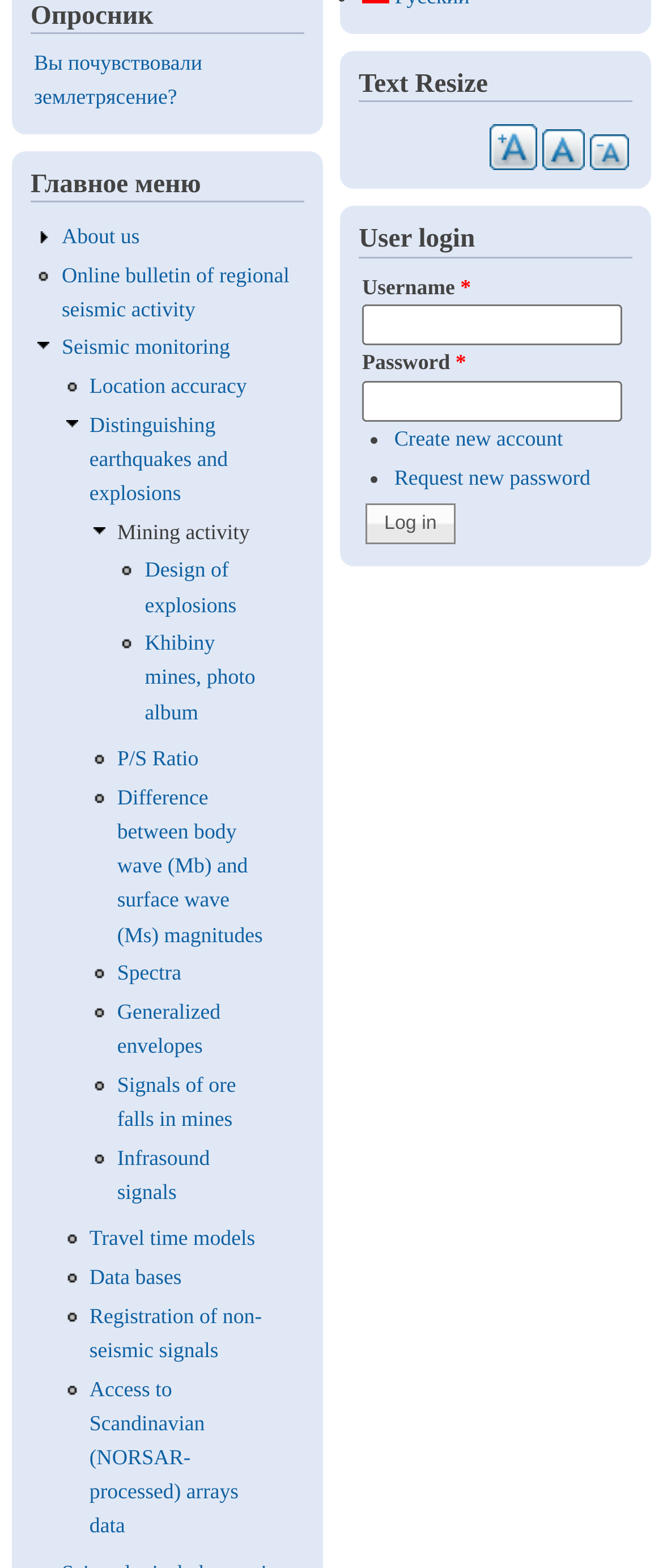Find the bounding box coordinates of the clickable area that will achieve the following instruction: "Log in".

[0.551, 0.321, 0.687, 0.348]